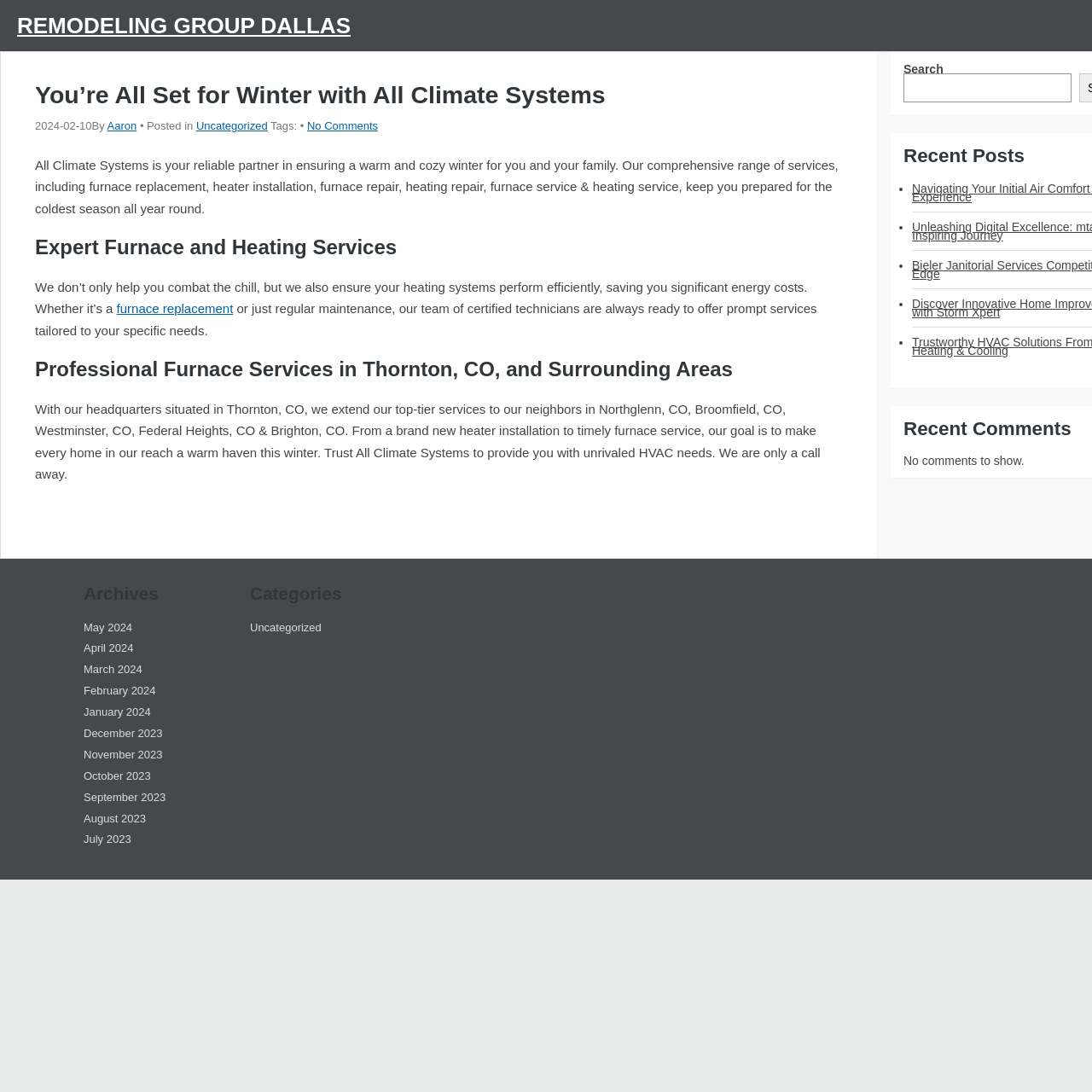Please identify the bounding box coordinates of the element's region that should be clicked to execute the following instruction: "Click on the 'Uncategorized' category". The bounding box coordinates must be four float numbers between 0 and 1, i.e., [left, top, right, bottom].

[0.229, 0.568, 0.294, 0.58]